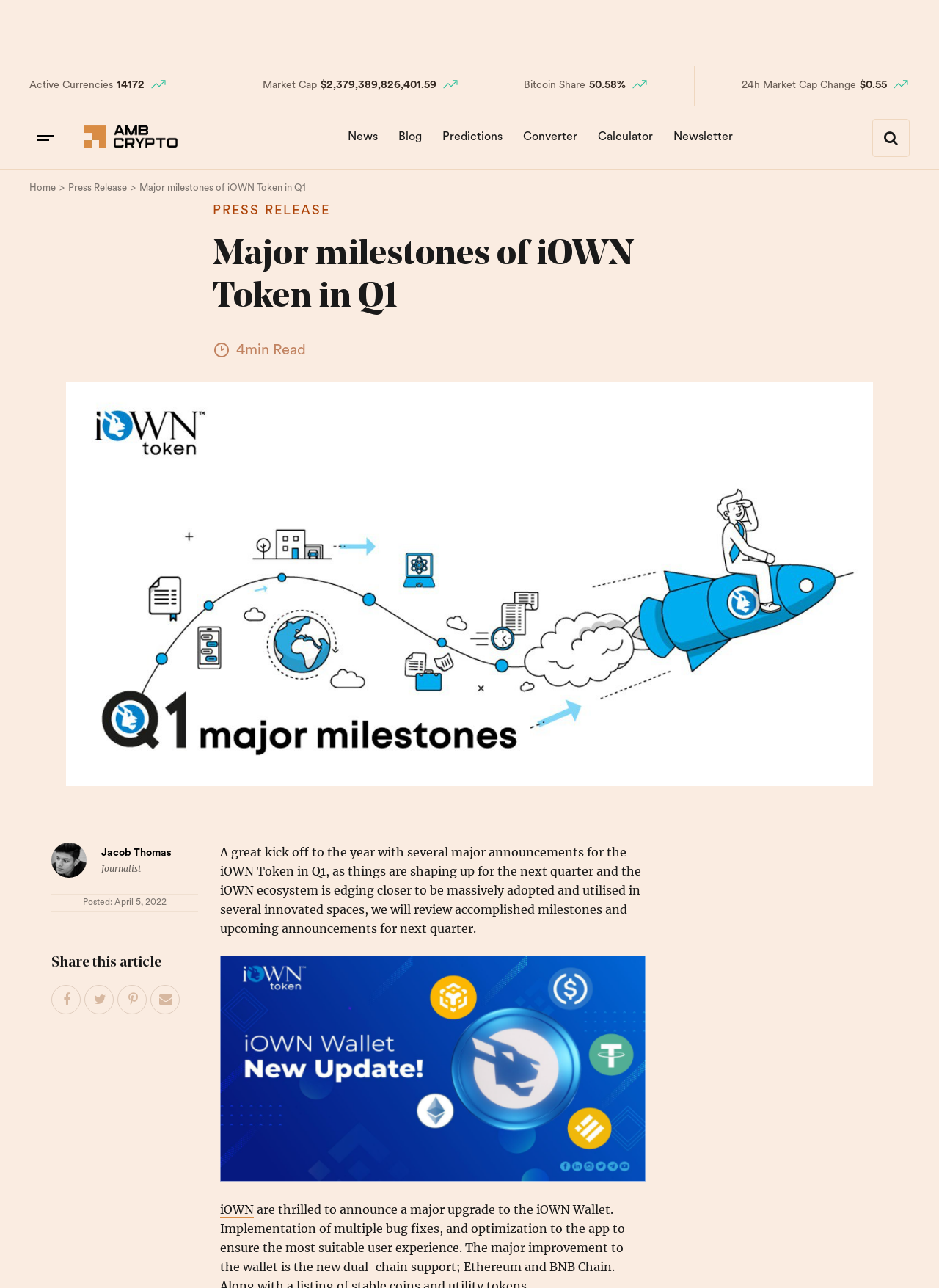Determine the bounding box coordinates of the region to click in order to accomplish the following instruction: "Go to the Press Release page". Provide the coordinates as four float numbers between 0 and 1, specifically [left, top, right, bottom].

[0.073, 0.141, 0.135, 0.15]